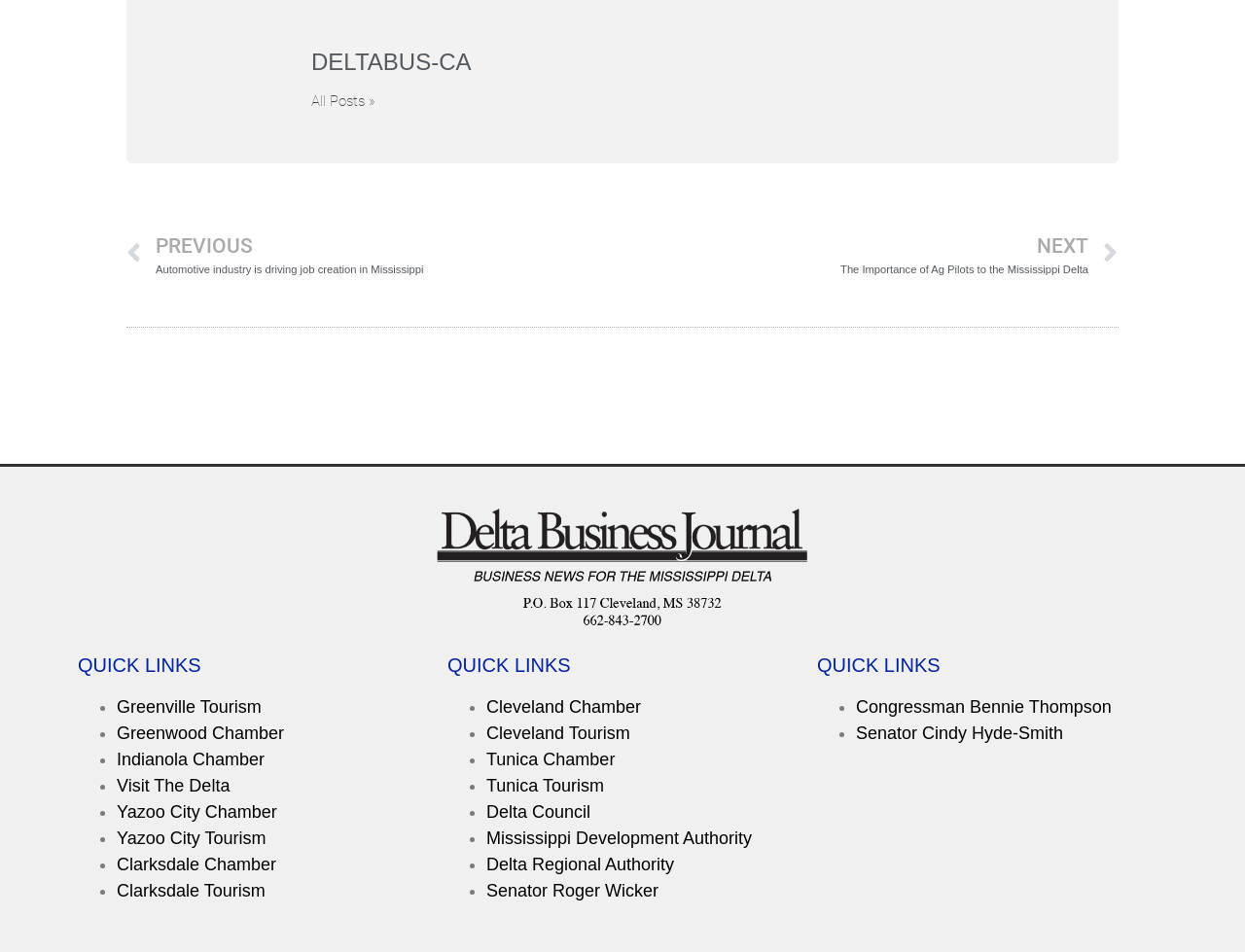Answer the following in one word or a short phrase: 
How many images are there on the webpage?

2